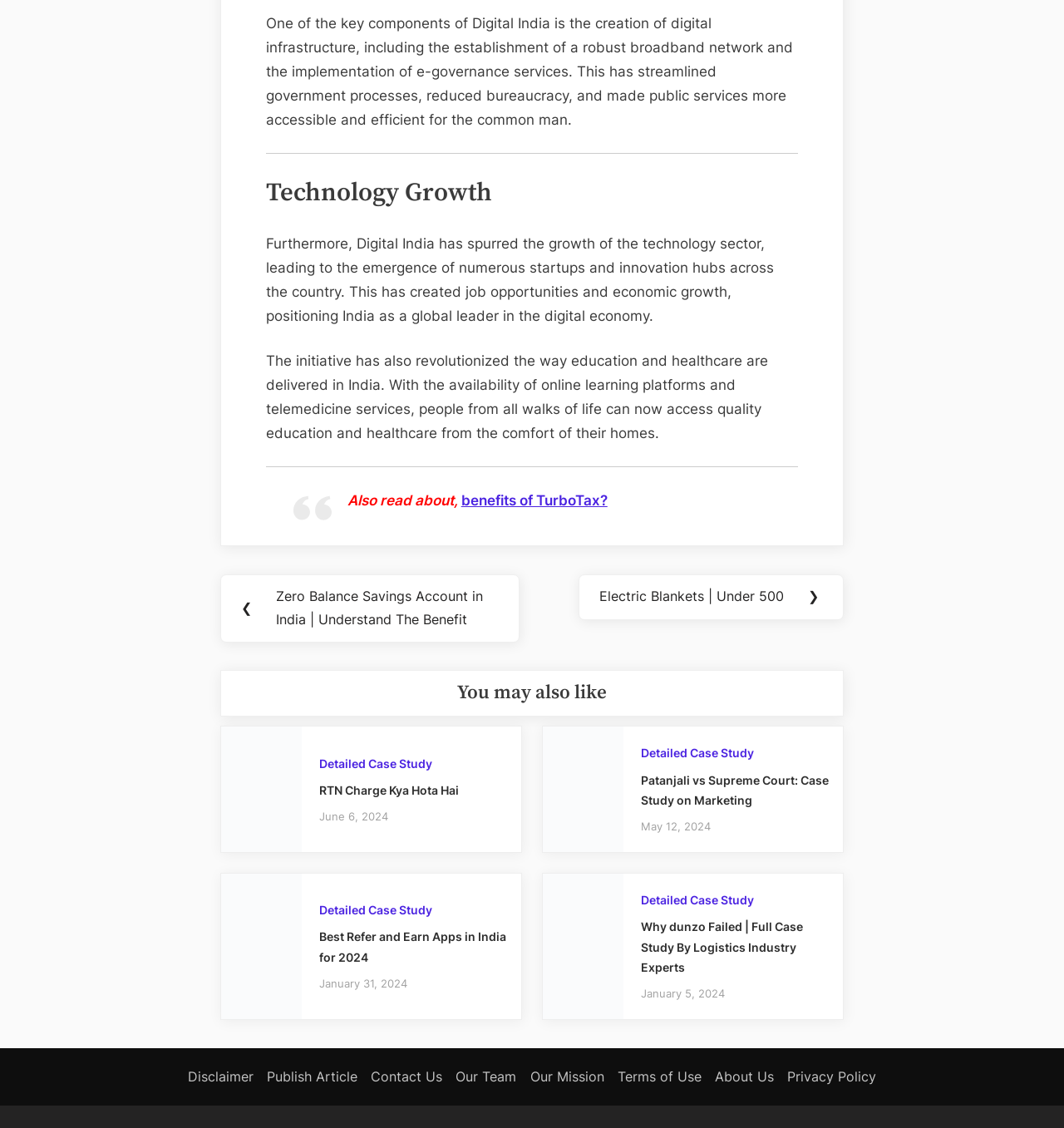Please identify the bounding box coordinates of the element that needs to be clicked to perform the following instruction: "View the 'You may also like' section".

[0.207, 0.594, 0.793, 0.635]